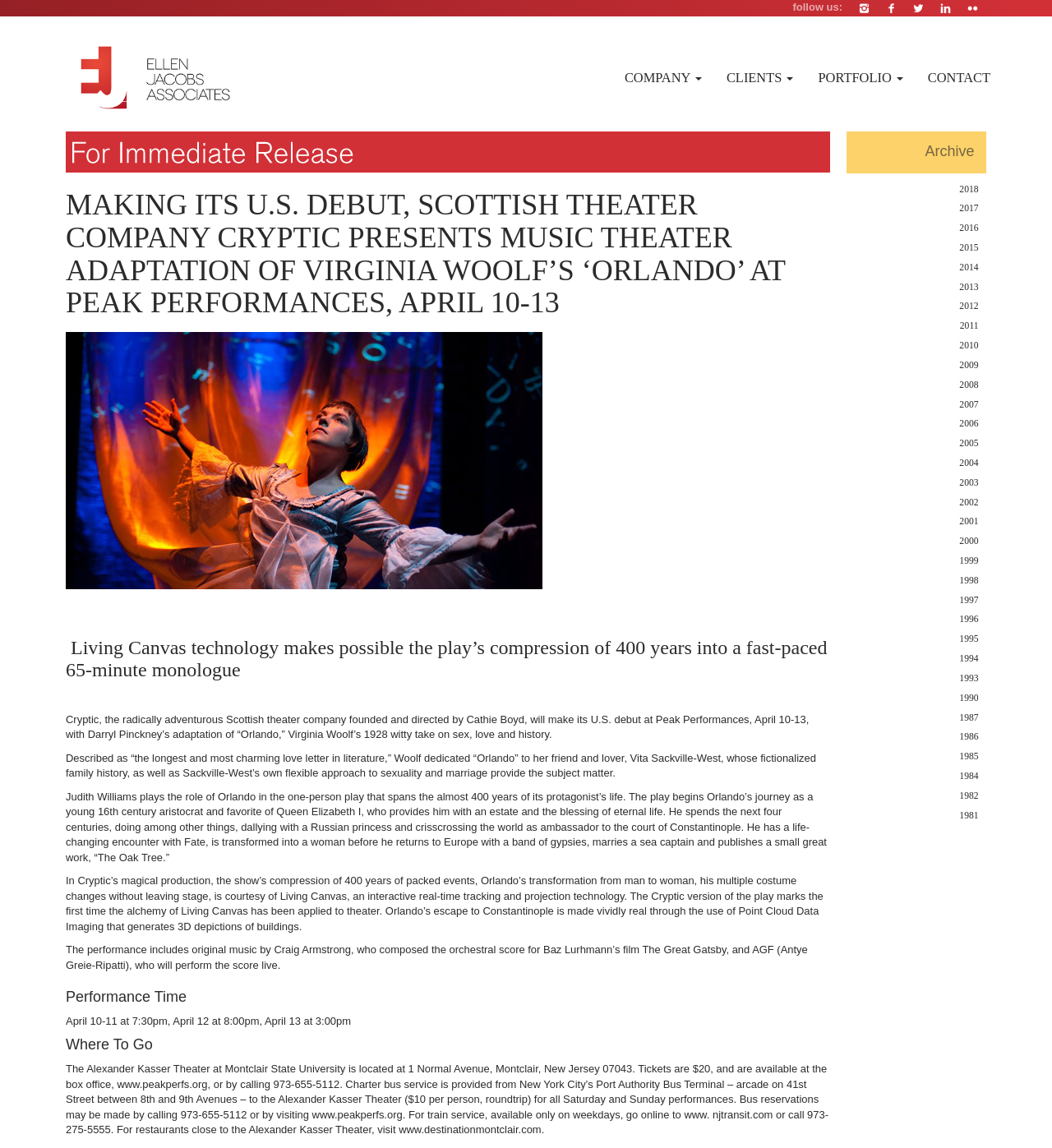Where is the Alexander Kasser Theater located?
Deliver a detailed and extensive answer to the question.

The answer can be found in the paragraph that starts with 'The Alexander Kasser Theater at Montclair State University is located at 1 Normal Avenue, Montclair, New Jersey 07043...' where it mentions the location of the Alexander Kasser Theater as Montclair, New Jersey.